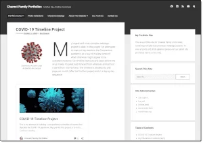Describe the image thoroughly, including all noticeable details.

The image showcases a segment from the "Charest Portfolios" website, specifically focusing on the "COVID-19 Transition Project." It features a visually striking render of a virus, captured in a colorful and detailed graphical representation. Below the image, an introductory paragraph begins with the letter "M," suggesting a narrative or project description that aims to explore intricate details regarding the transition related to COVID-19. The overall layout is clean and modern, utilizing a dark background that enhances the vivid colors of the graphic and text, creating an engaging and informative visual experience for users interested in healthcare projects and related genealogical studies.